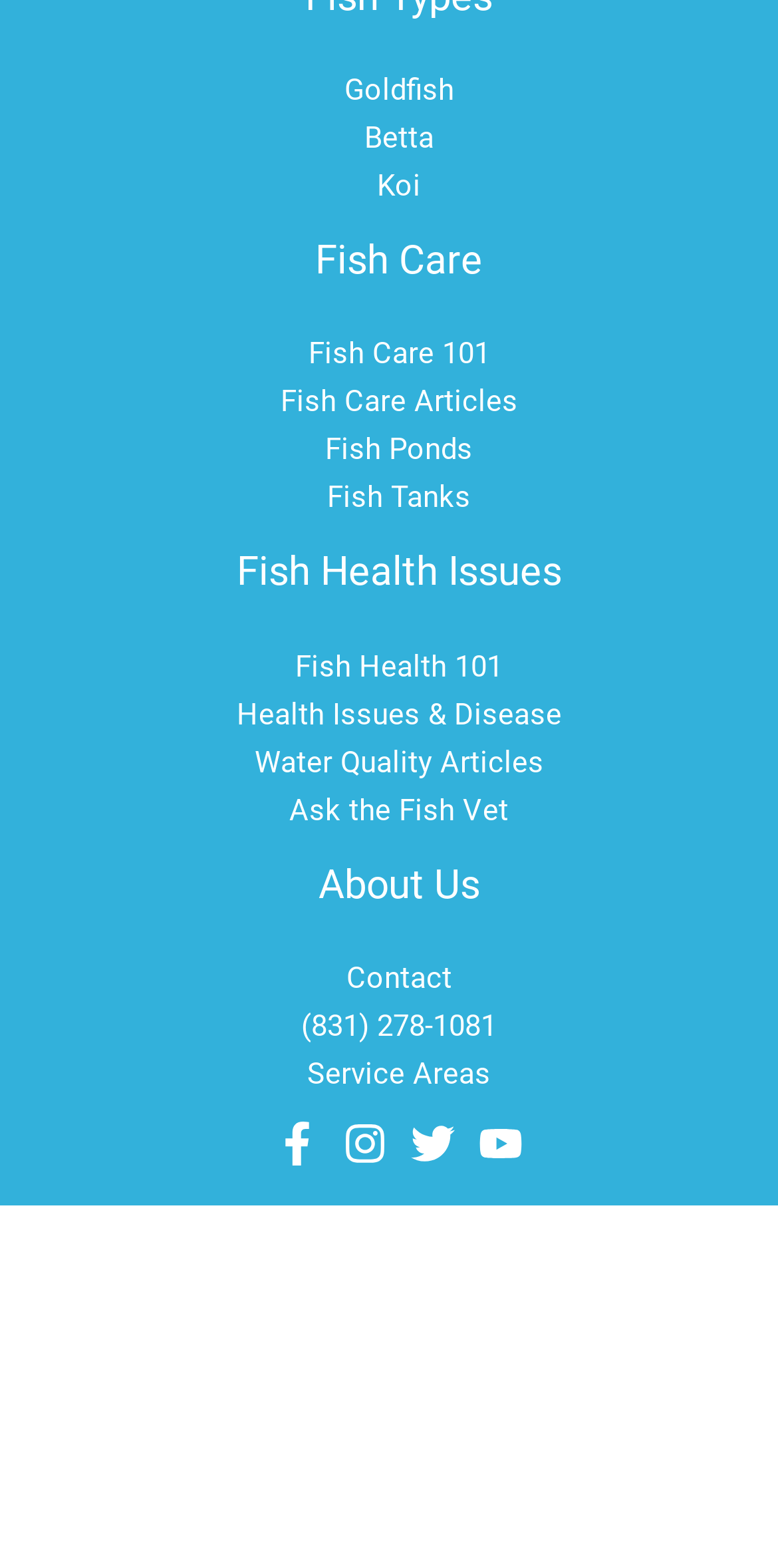Please identify the bounding box coordinates of the area that needs to be clicked to fulfill the following instruction: "View Fish Care 101."

[0.396, 0.214, 0.629, 0.237]